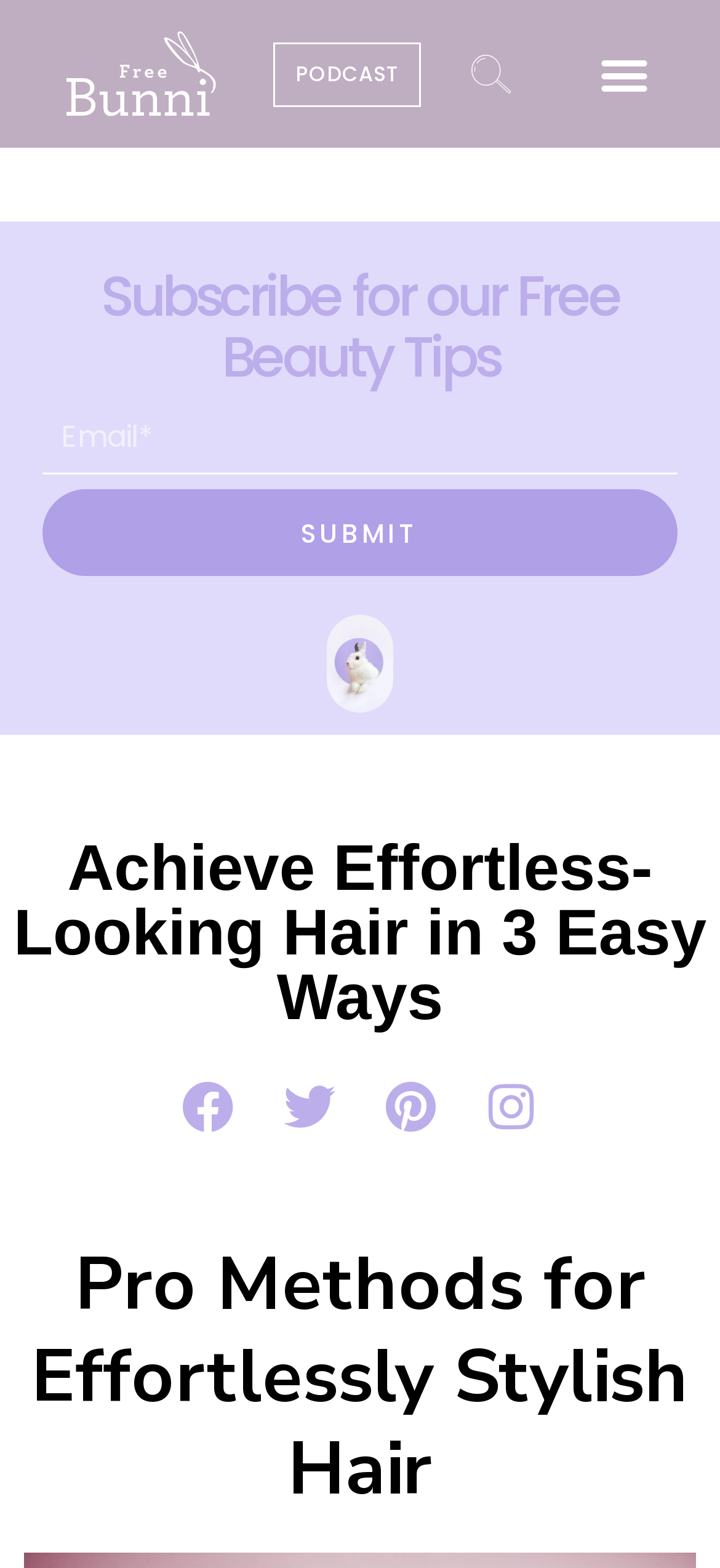What is the theme of the webpage?
Based on the visual information, provide a detailed and comprehensive answer.

The webpage appears to be focused on hair styling, with headings such as 'Achieve Effortless-Looking Hair in 3 Easy Ways' and 'Pro Methods for Effortlessly Stylish Hair', indicating that the webpage provides tips or methods for styling hair.